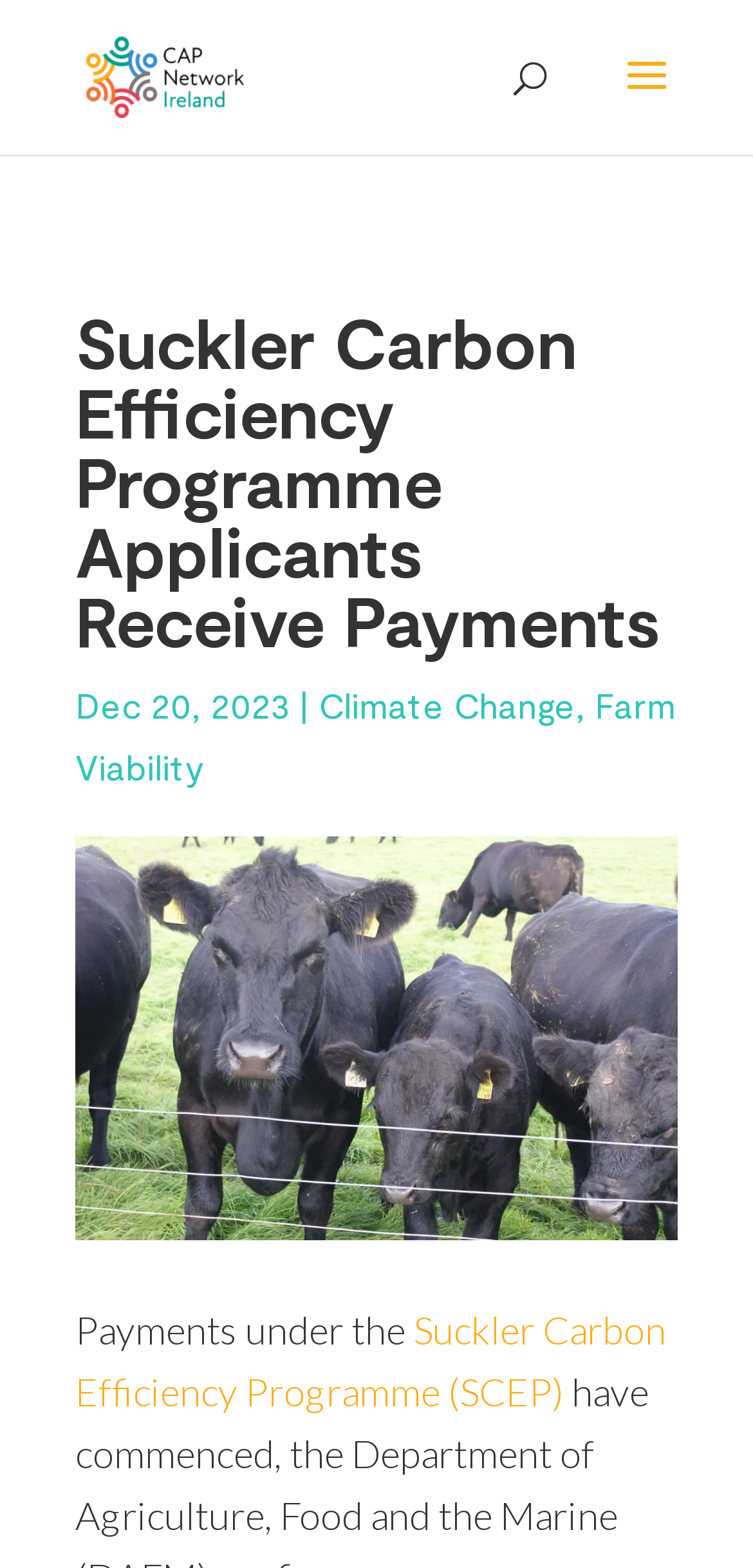Can you identify and provide the main heading of the webpage?

Suckler Carbon Efficiency Programme Applicants Receive Payments